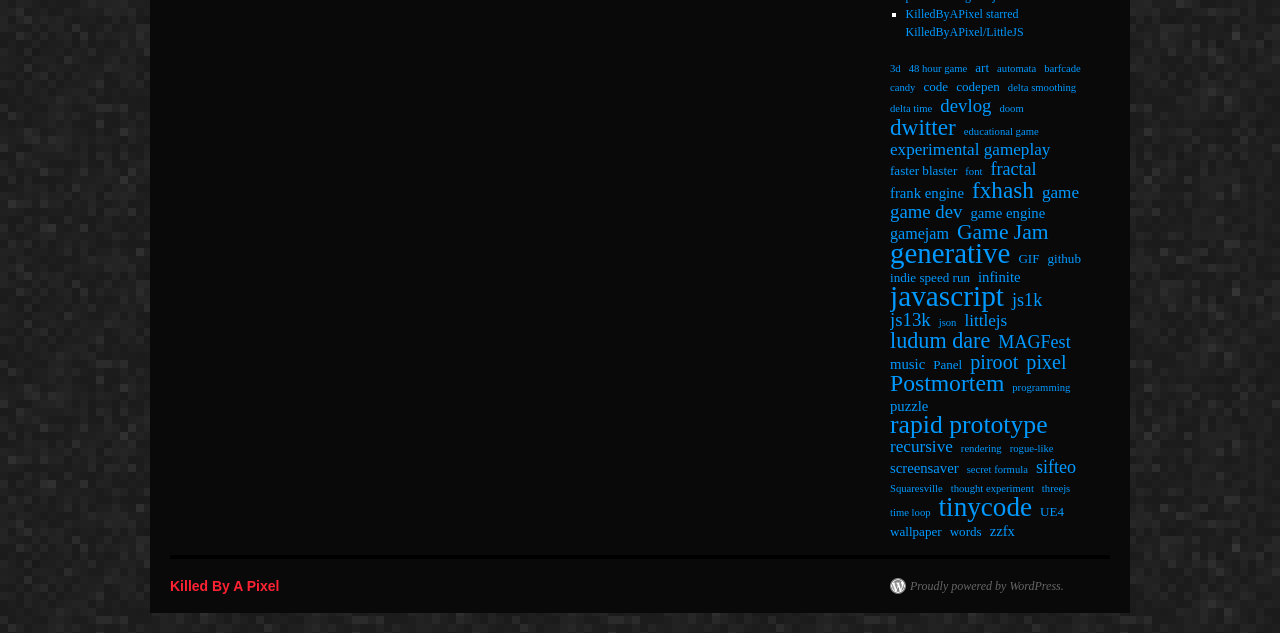What is the first link on the webpage?
Based on the image, respond with a single word or phrase.

KilledByAPixel starred KilledByAPixel/LittleJS